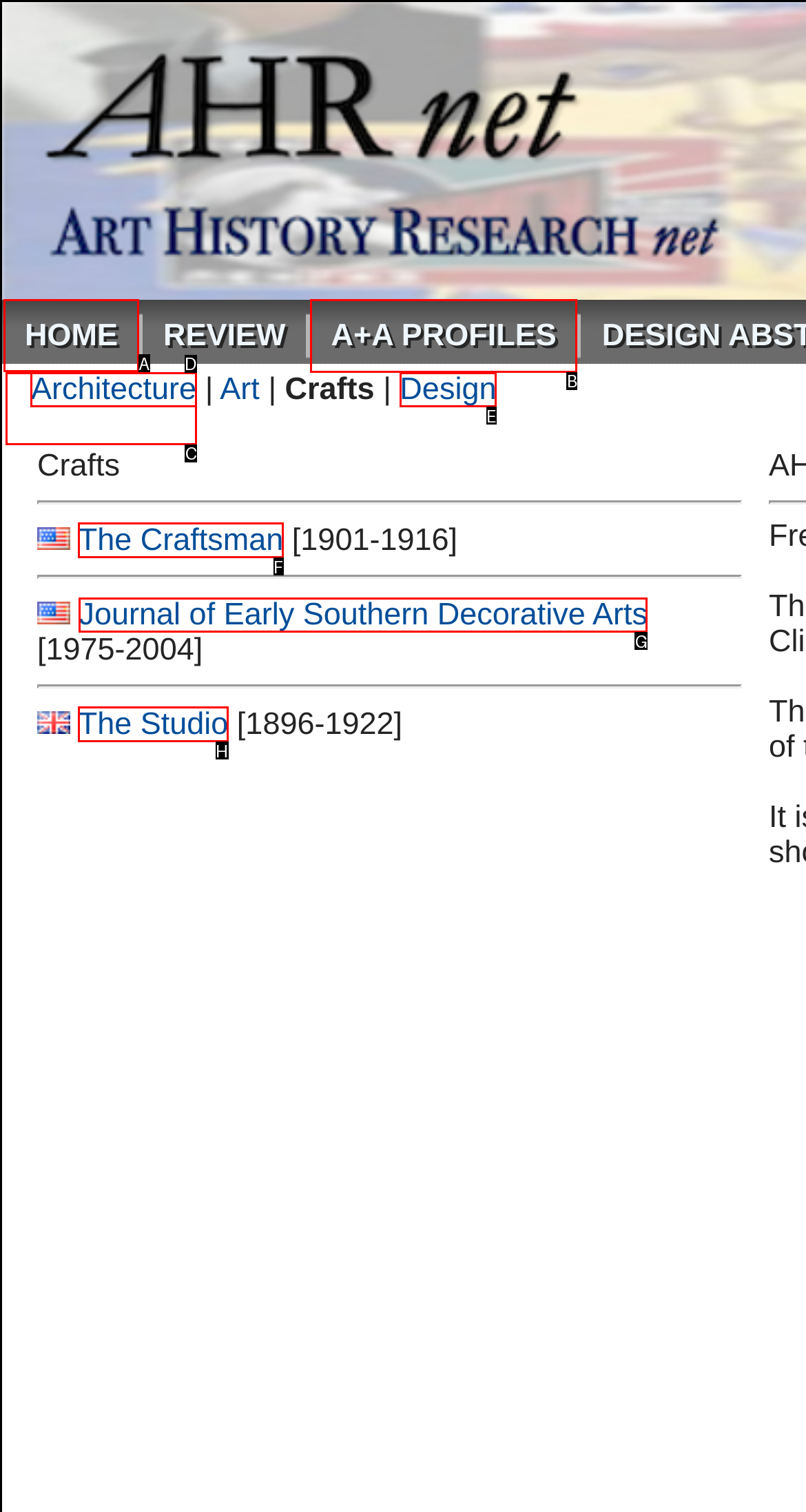Identify the letter of the UI element I need to click to carry out the following instruction: go to home page

A